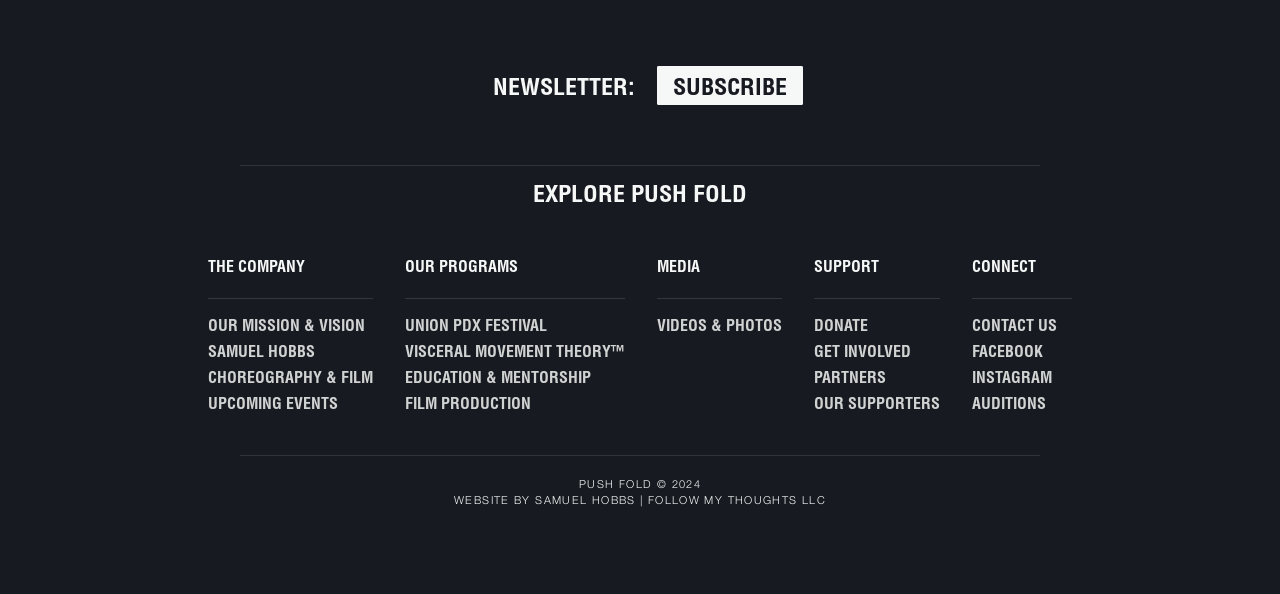Pinpoint the bounding box coordinates of the element to be clicked to execute the instruction: "Watch videos and photos".

[0.513, 0.53, 0.611, 0.574]